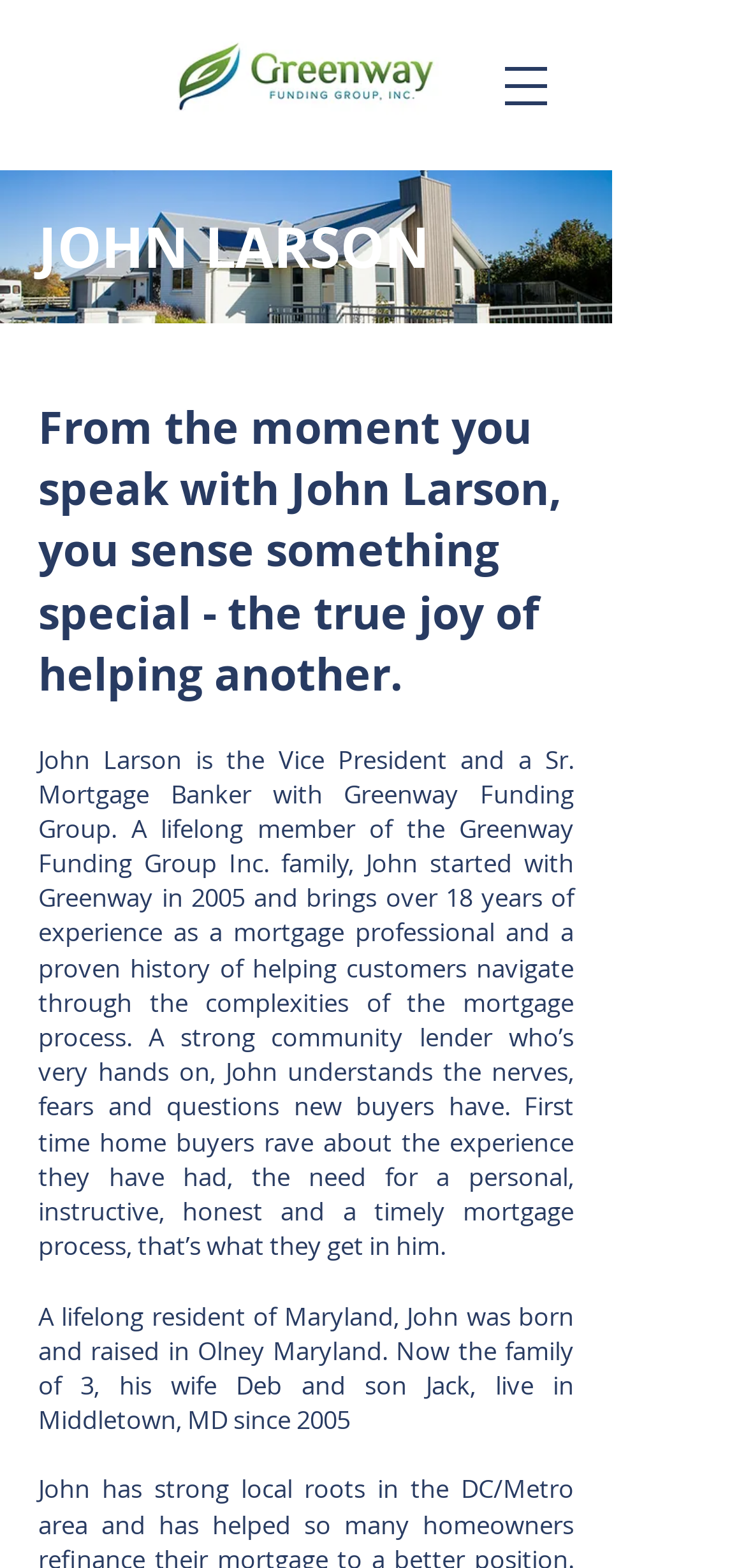What is the bounding box coordinate of the logo? Examine the screenshot and reply using just one word or a brief phrase.

[0.218, 0.012, 0.603, 0.085]